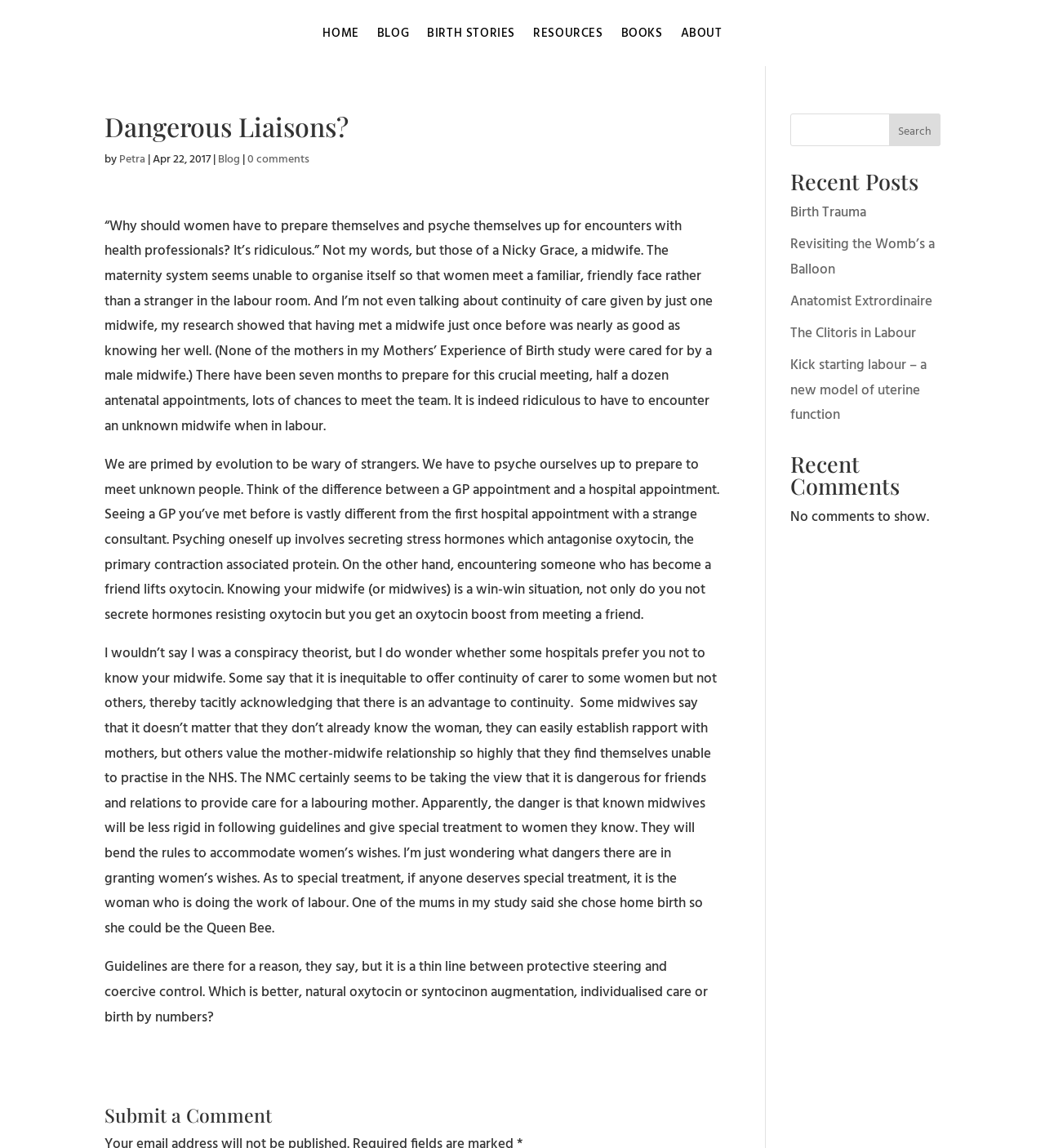Please answer the following question as detailed as possible based on the image: 
How many recent posts are listed?

The webpage lists 5 recent posts, which are 'Birth Trauma', 'Revisiting the Womb’s a Balloon', 'Anatomist Extrordinaire', 'The Clitoris in Labour', and 'Kick starting labour – a new model of uterine function'. These posts are identified by their element types as 'link' and their bounding box coordinates indicate they are located in the 'Recent Posts' section.